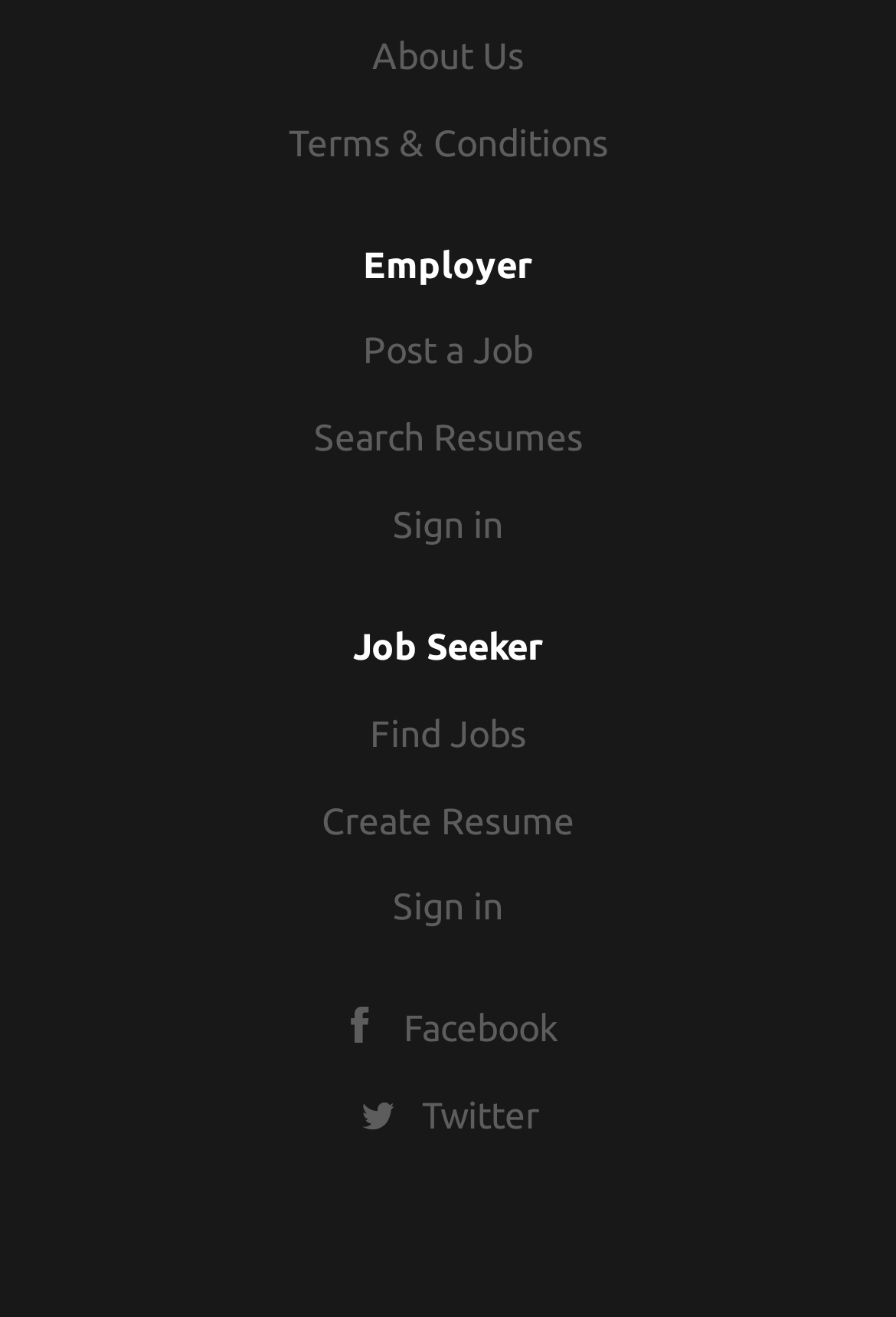What is the category of users targeted by the 'Search Resumes' link?
Observe the image and answer the question with a one-word or short phrase response.

Employers